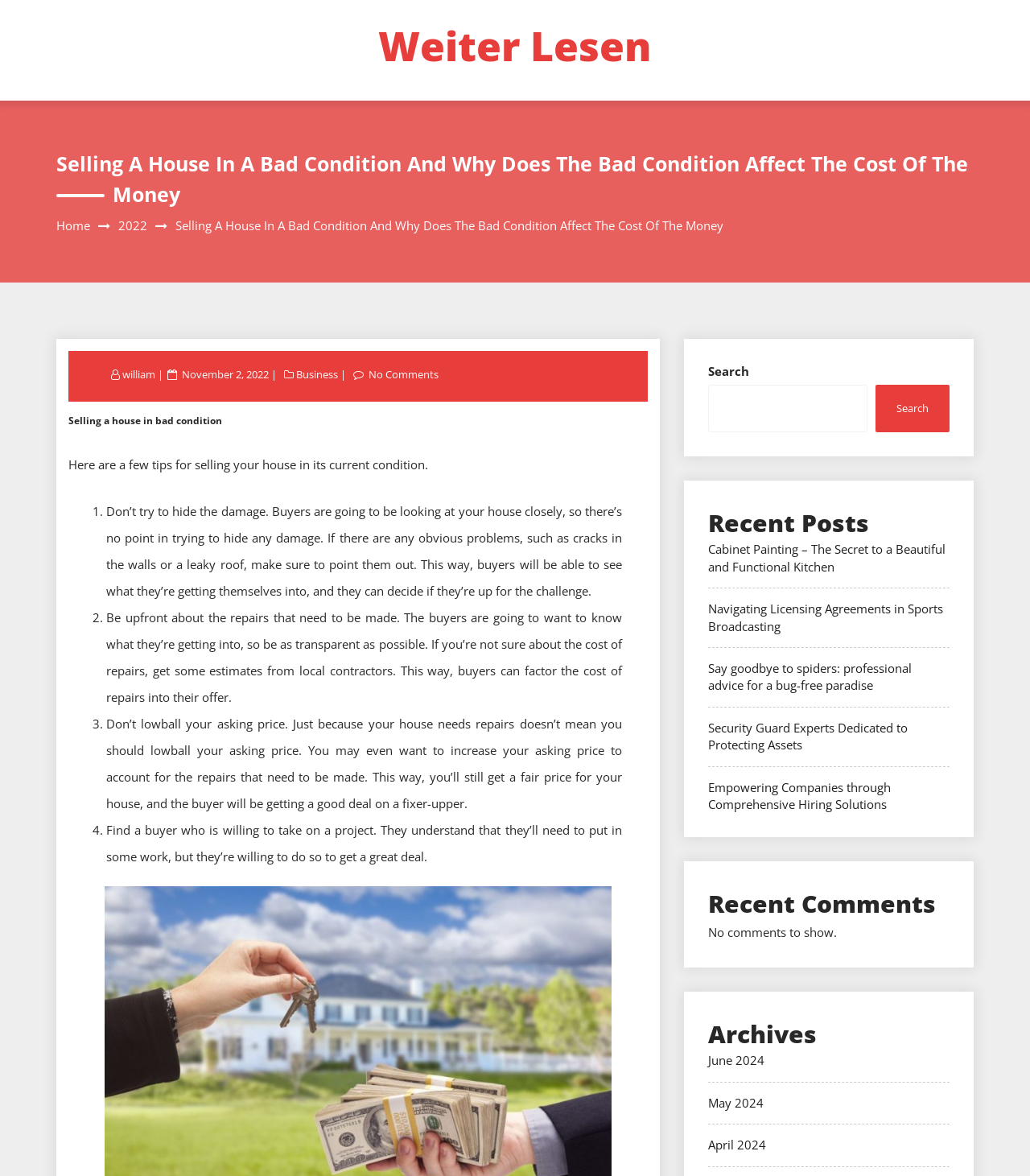What is the first tip for selling a house in bad condition?
Answer the question based on the image using a single word or a brief phrase.

Don’t try to hide the damage